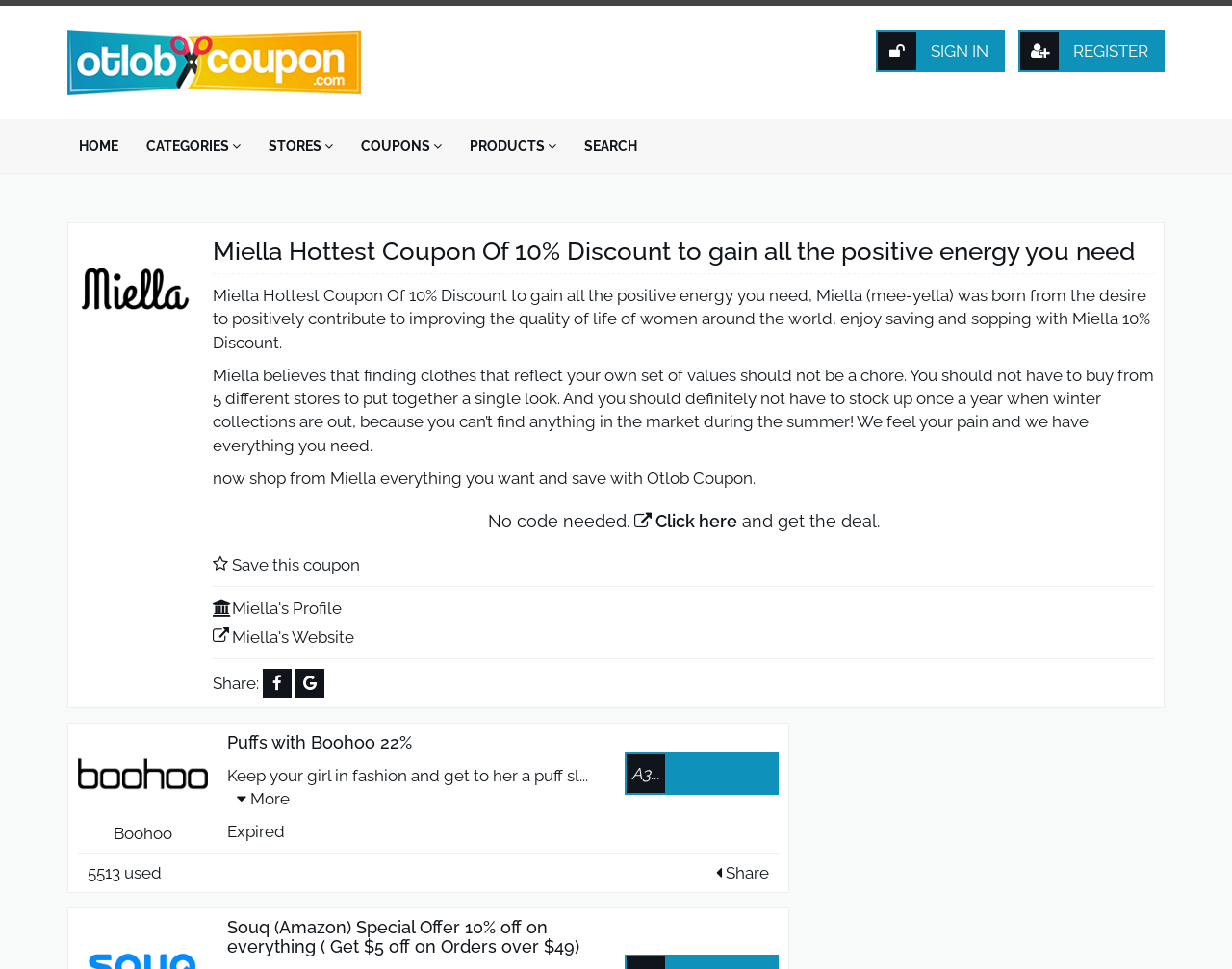Please determine the heading text of this webpage.

Miella Hottest Coupon Of 10% Discount to gain all the positive energy you need